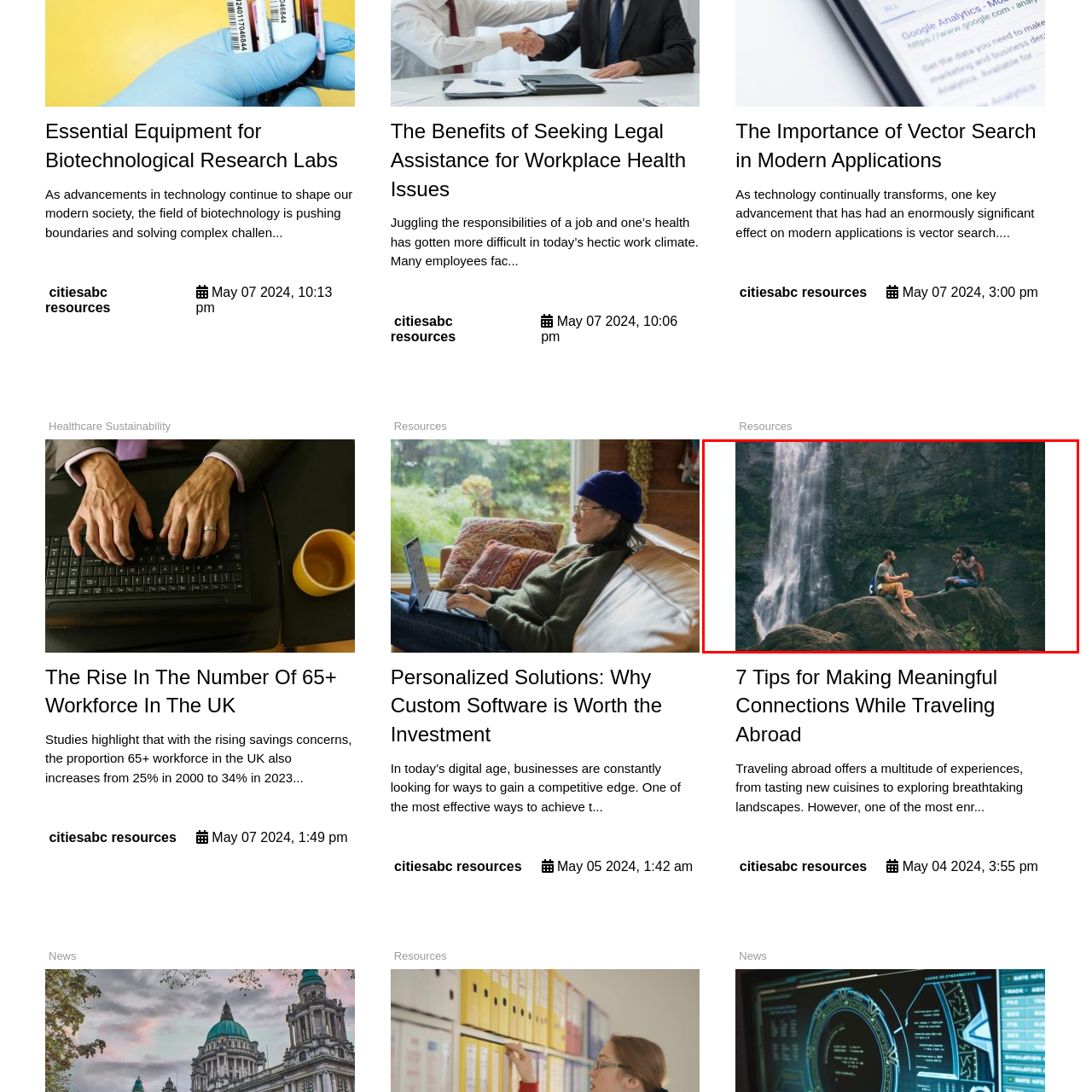What is the dynamic flow of water doing?
Take a close look at the image within the red bounding box and respond to the question with detailed information.

The dynamic flow of water is cascading down the rocks because the caption describes the waterfall as having a 'dynamic flow of water cascading down the rocks', creating a peaceful ambiance.